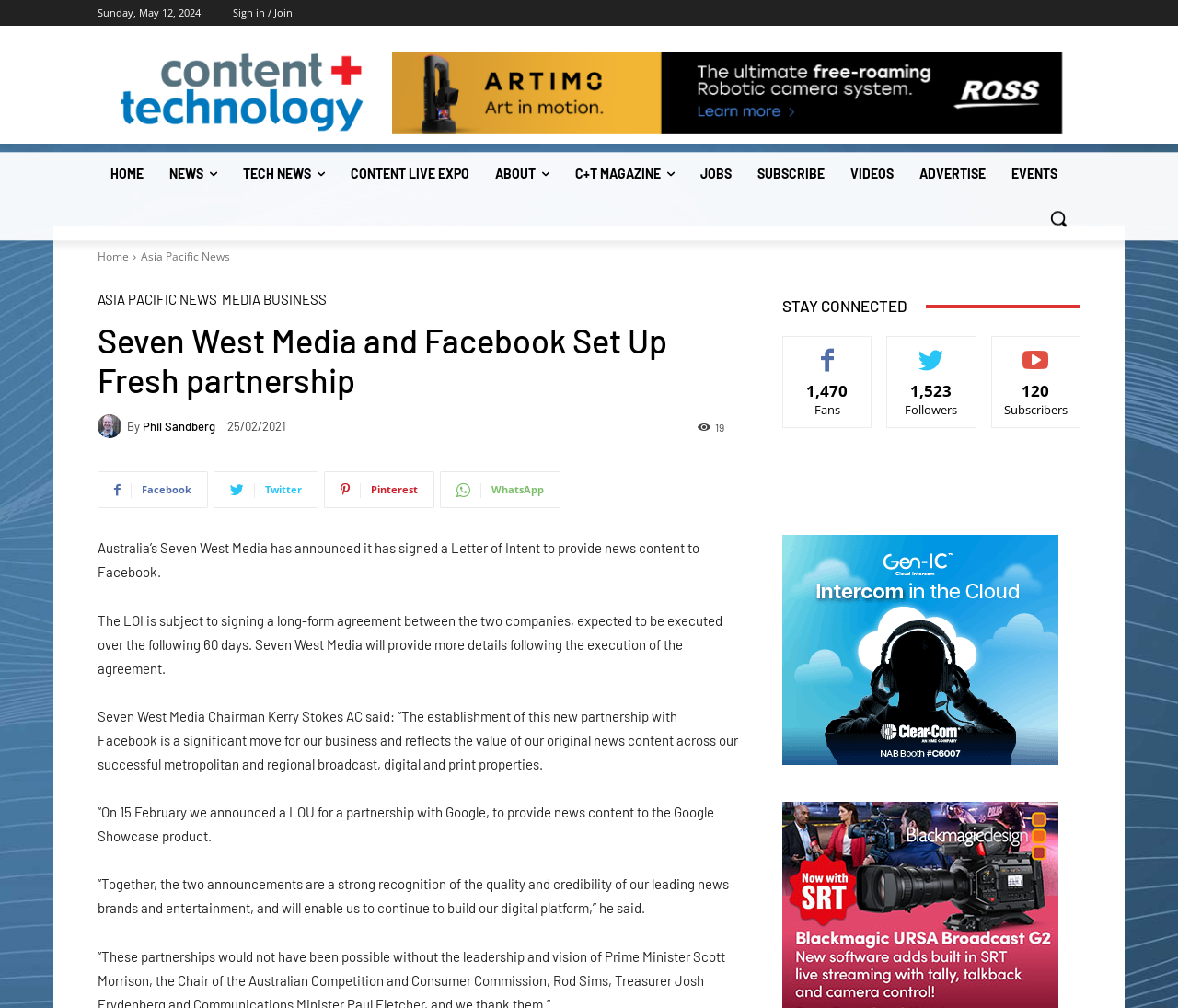Please answer the following question using a single word or phrase: 
What is the date of the article?

25/02/2021